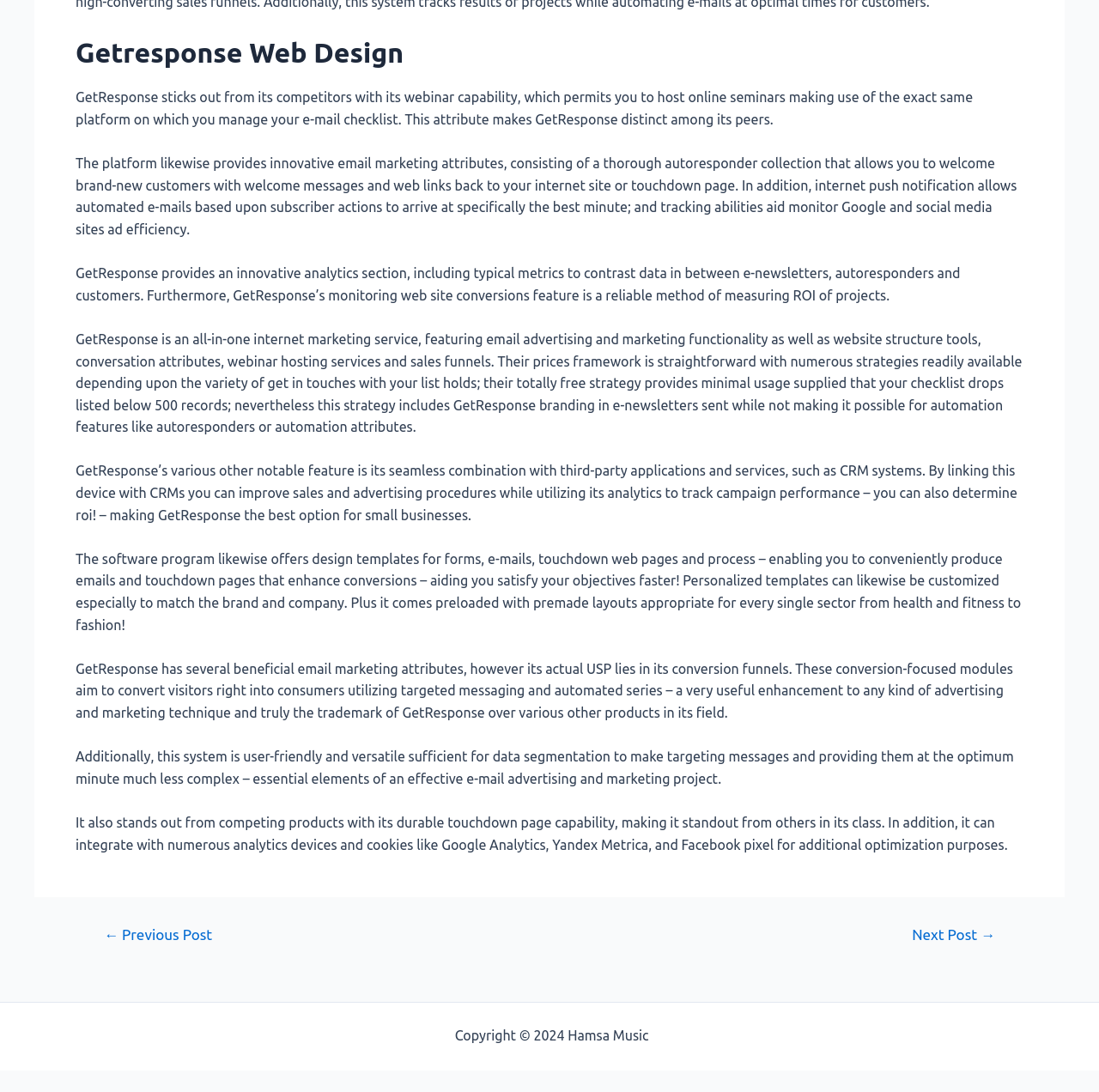Identify the bounding box of the HTML element described as: "Sitemap".

[0.593, 0.941, 0.64, 0.956]